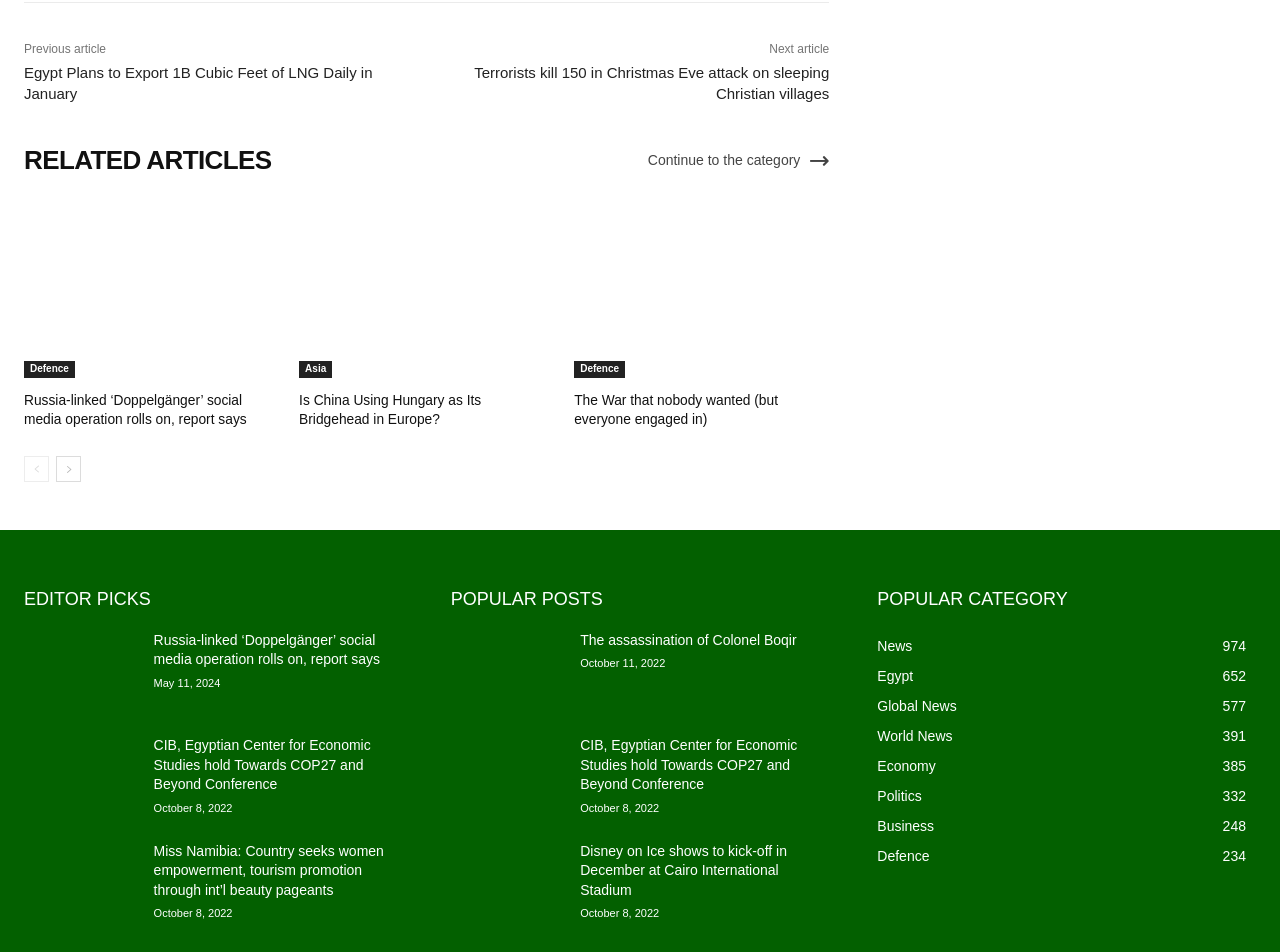Could you indicate the bounding box coordinates of the region to click in order to complete this instruction: "Read the 'Russia-linked ‘Doppelgänger’ social media operation rolls on, report says' article".

[0.019, 0.209, 0.218, 0.397]